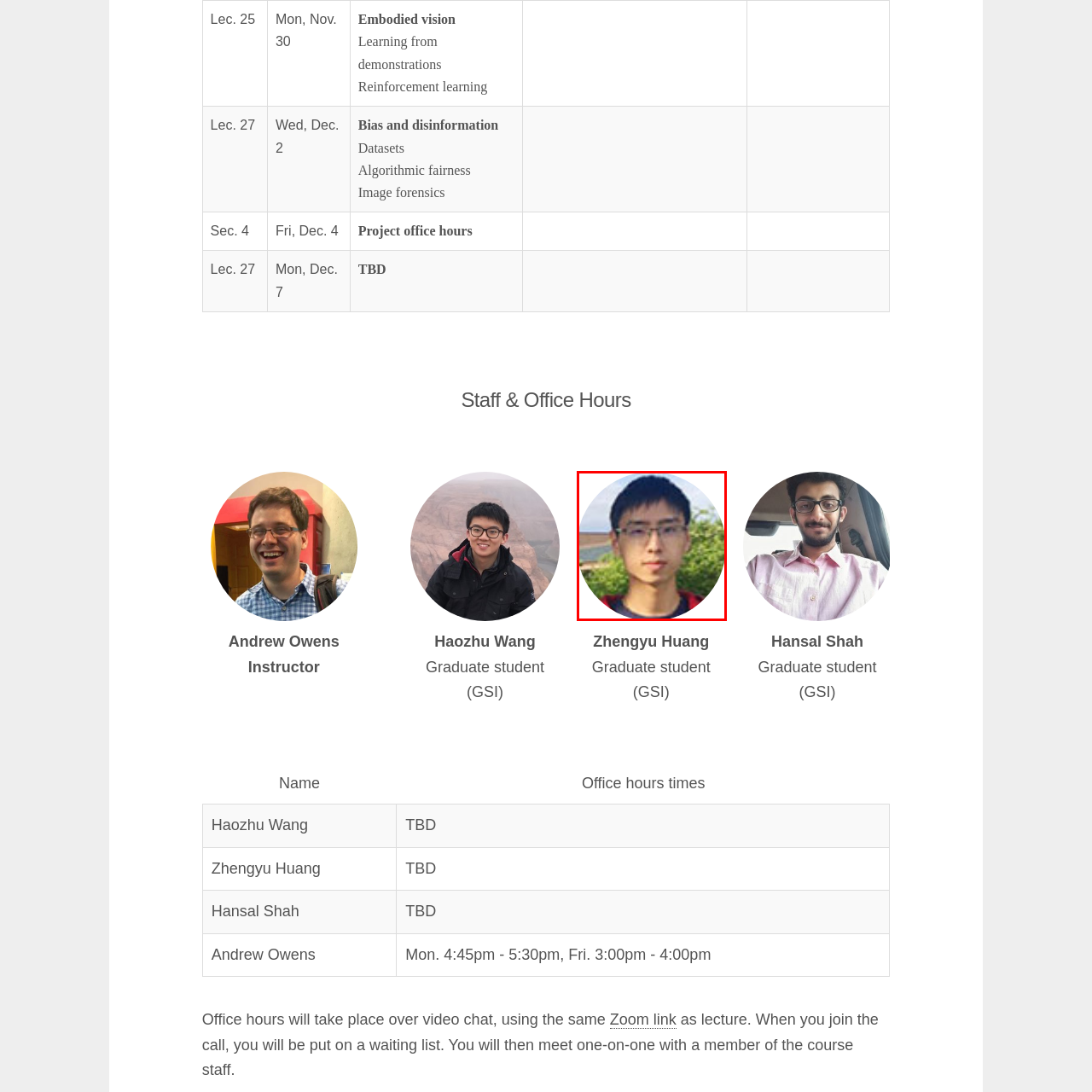Thoroughly describe the scene within the red-bordered area of the image.

This image is a circular portrait of a young man with short black hair and glasses, set against a softly blurred outdoor background that suggests a natural, possibly park-like setting. He appears to be smiling gently, giving a friendly and approachable demeanor. The image is part of a staff listing, specifically representing Zhengyu Huang, a graduate student and Graduate Student Instructor (GSI). This profile is likely used in an academic context, associated with course information, and highlights his role within the educational institution.